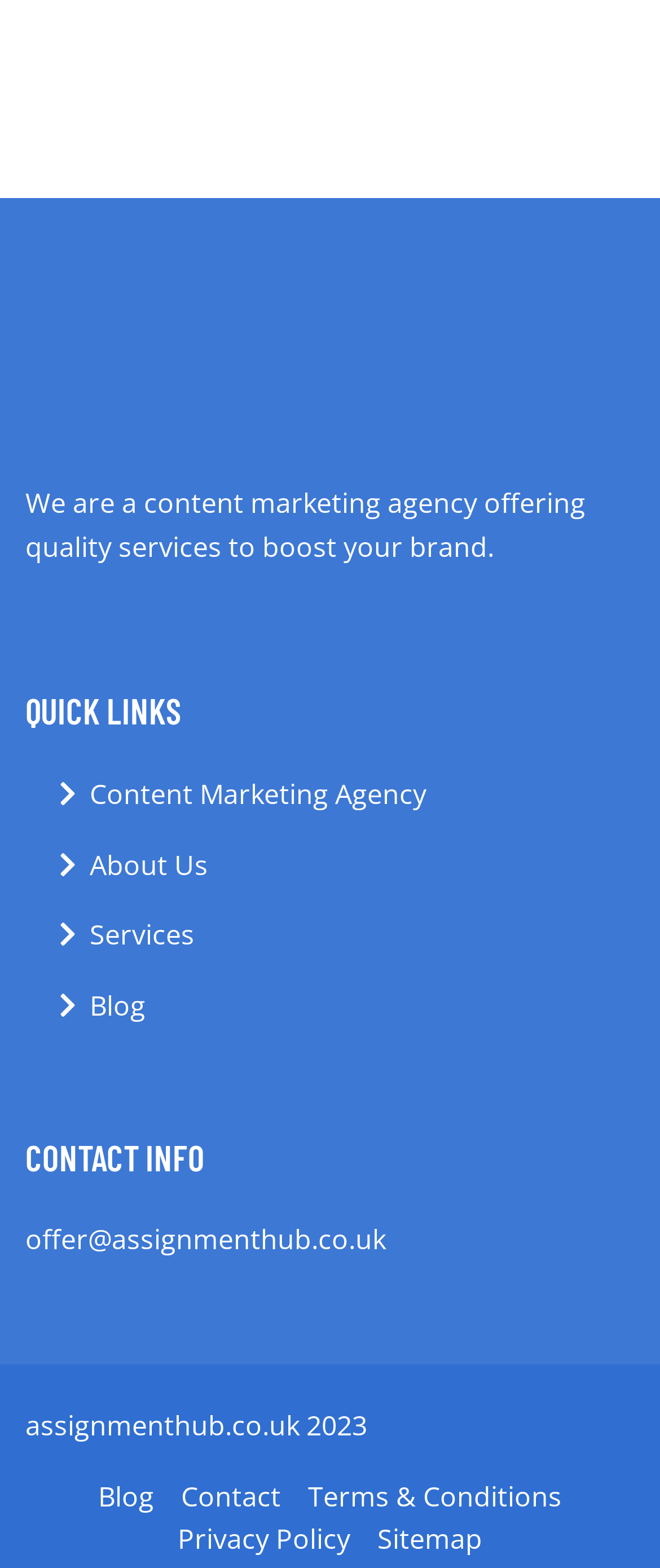What is the year of copyright for the website?
Using the picture, provide a one-word or short phrase answer.

2023